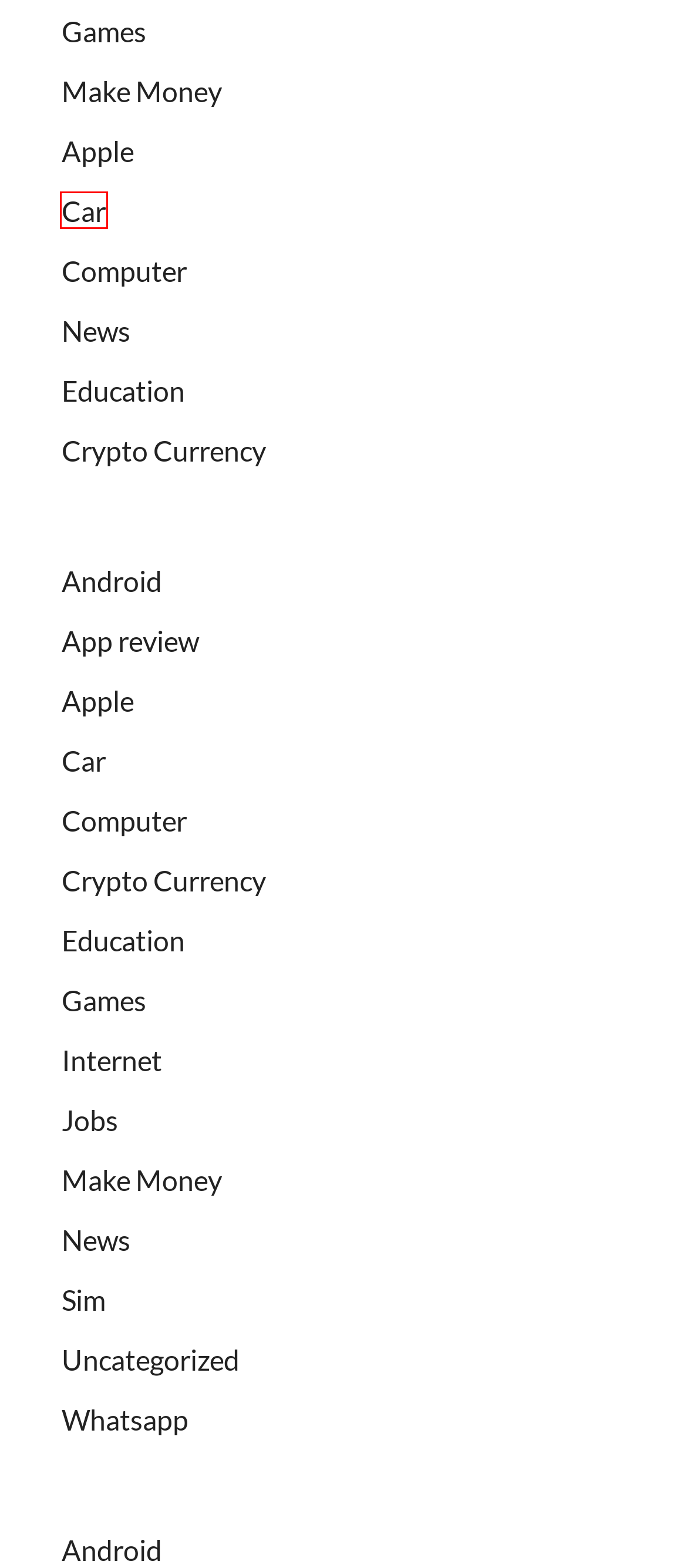Using the screenshot of a webpage with a red bounding box, pick the webpage description that most accurately represents the new webpage after the element inside the red box is clicked. Here are the candidates:
A. Free Internet Code 2022
B. How To Trace Mobile Number in Pakistan with Mobile Database App | Minhas Reviews
C. Crypto Currency Archives | Minhas Reviews
D. Education Archives | Minhas Reviews
E. Car Archives | Minhas Reviews
F. Grupo Insur increases its Ebitda by 32.9% | Minhas Reviews
G. How To Watch Live Cricket Match On Mobile
H. Jobs In Dubai 2023

E